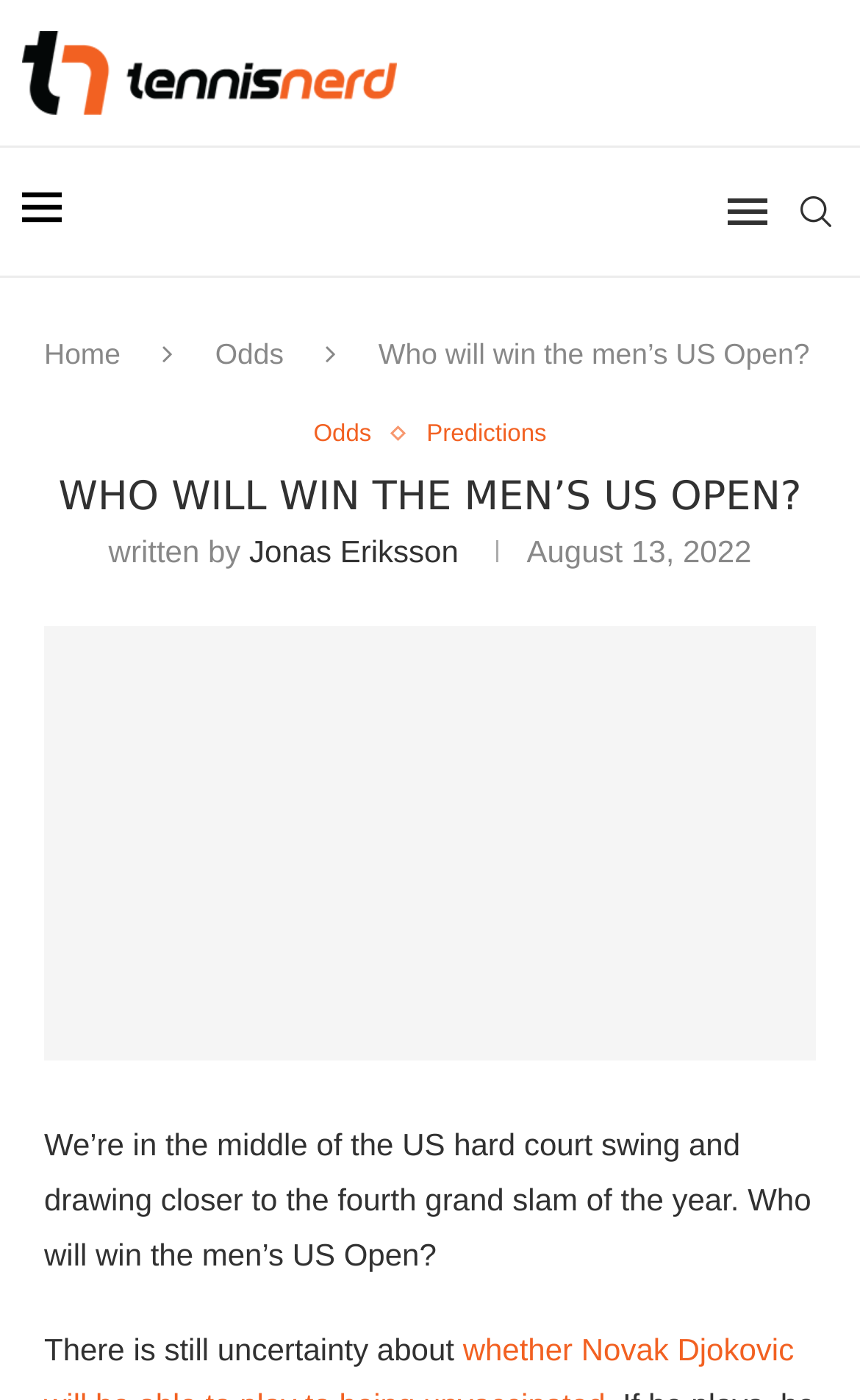Determine the bounding box coordinates for the area you should click to complete the following instruction: "read predictions".

[0.496, 0.3, 0.636, 0.321]